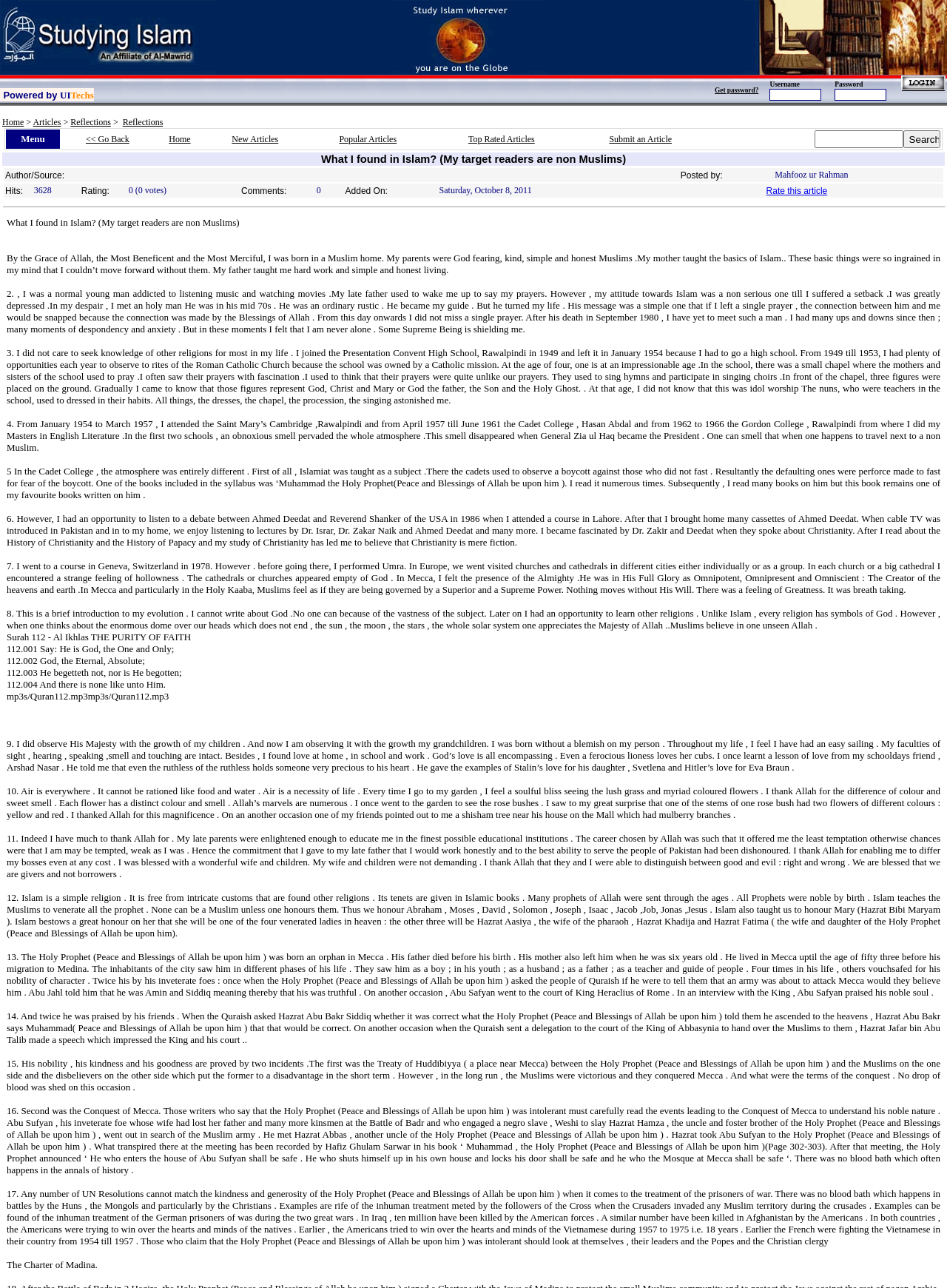Kindly determine the bounding box coordinates for the clickable area to achieve the given instruction: "Click the 'Get password?' link".

[0.755, 0.067, 0.801, 0.073]